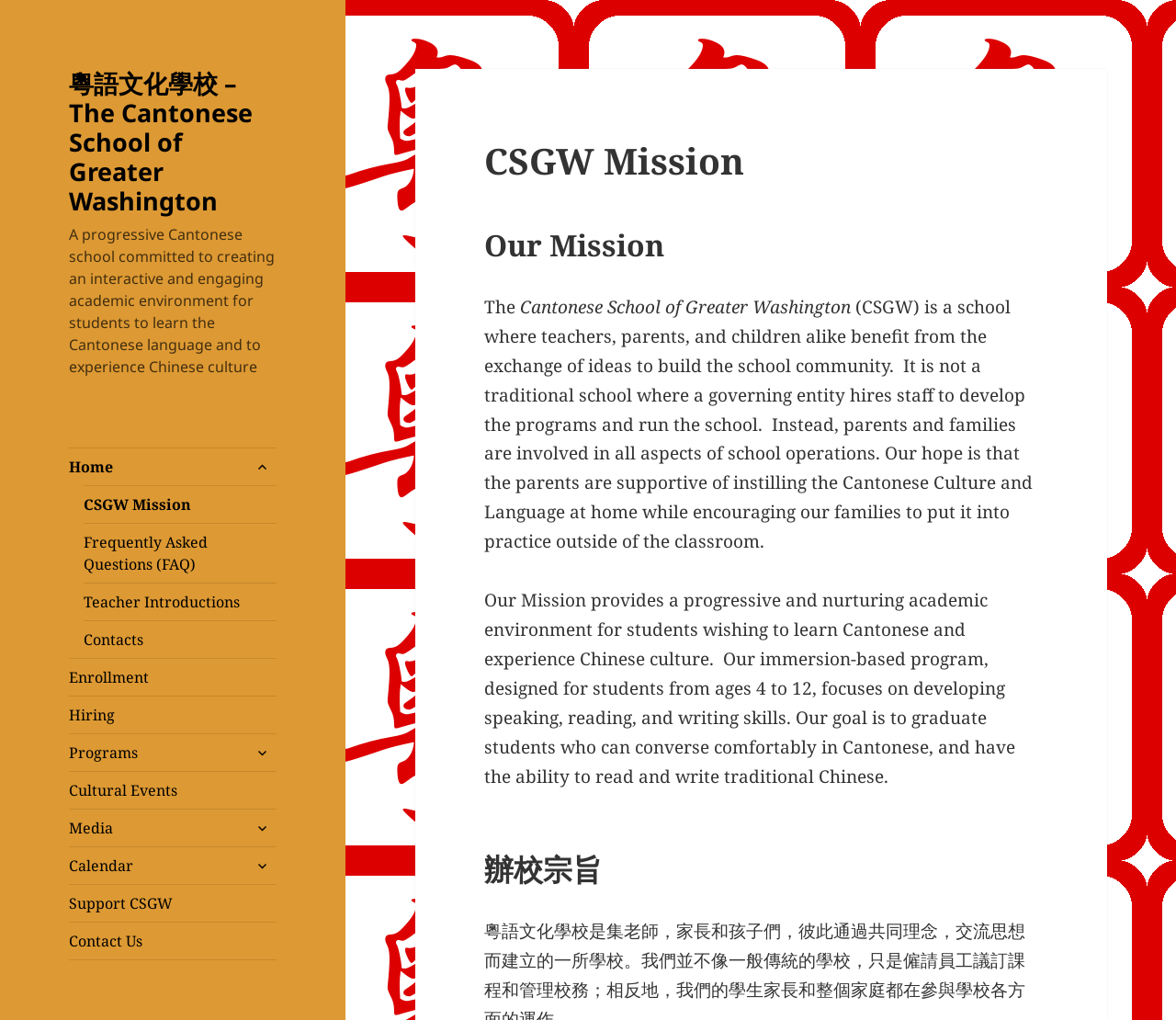Please specify the bounding box coordinates for the clickable region that will help you carry out the instruction: "Explore the Cultural Events".

[0.059, 0.756, 0.235, 0.792]